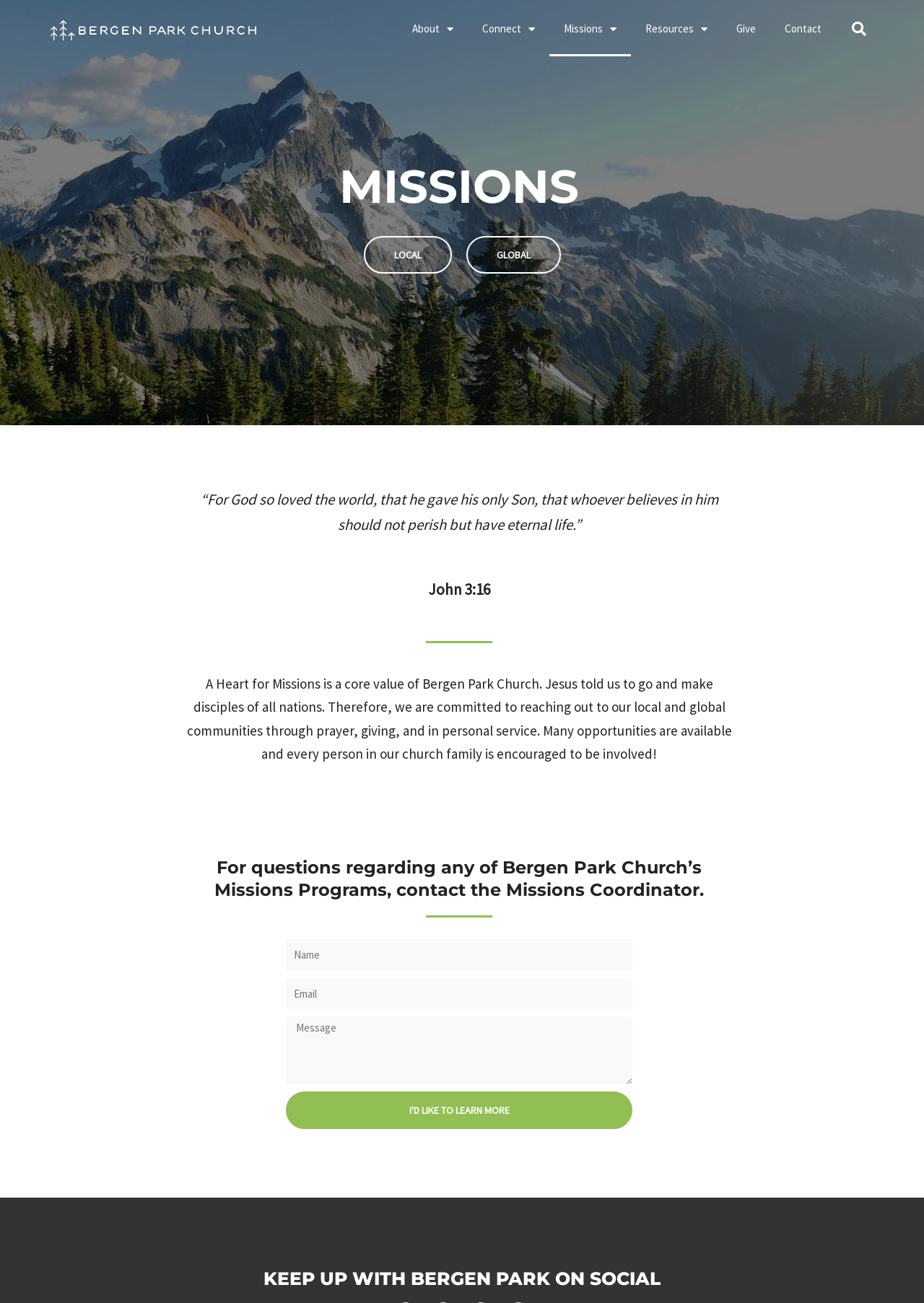Provide the bounding box coordinates of the UI element that matches the description: "NTL Team".

None